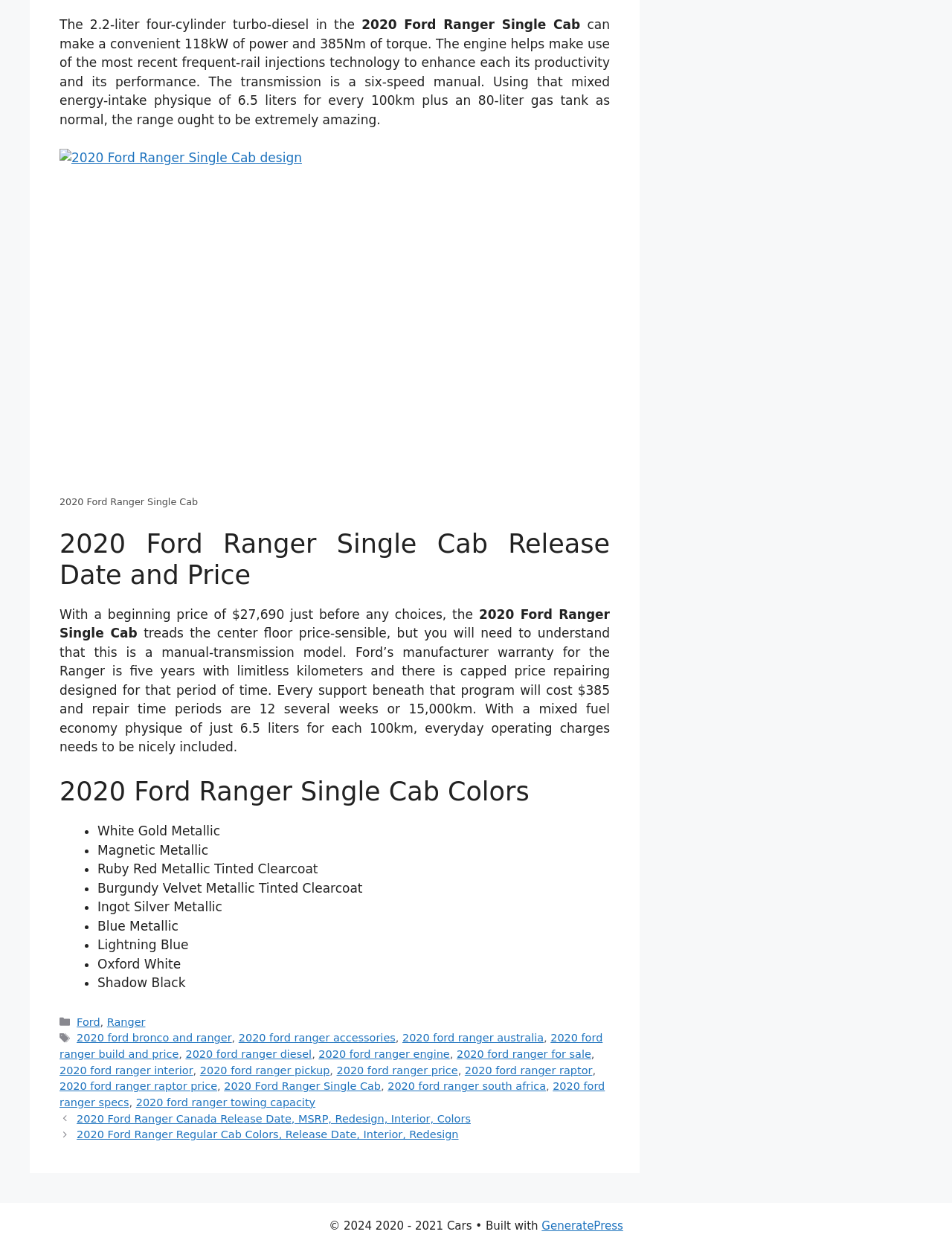Please locate the UI element described by "2020 ford ranger price" and provide its bounding box coordinates.

[0.354, 0.852, 0.481, 0.862]